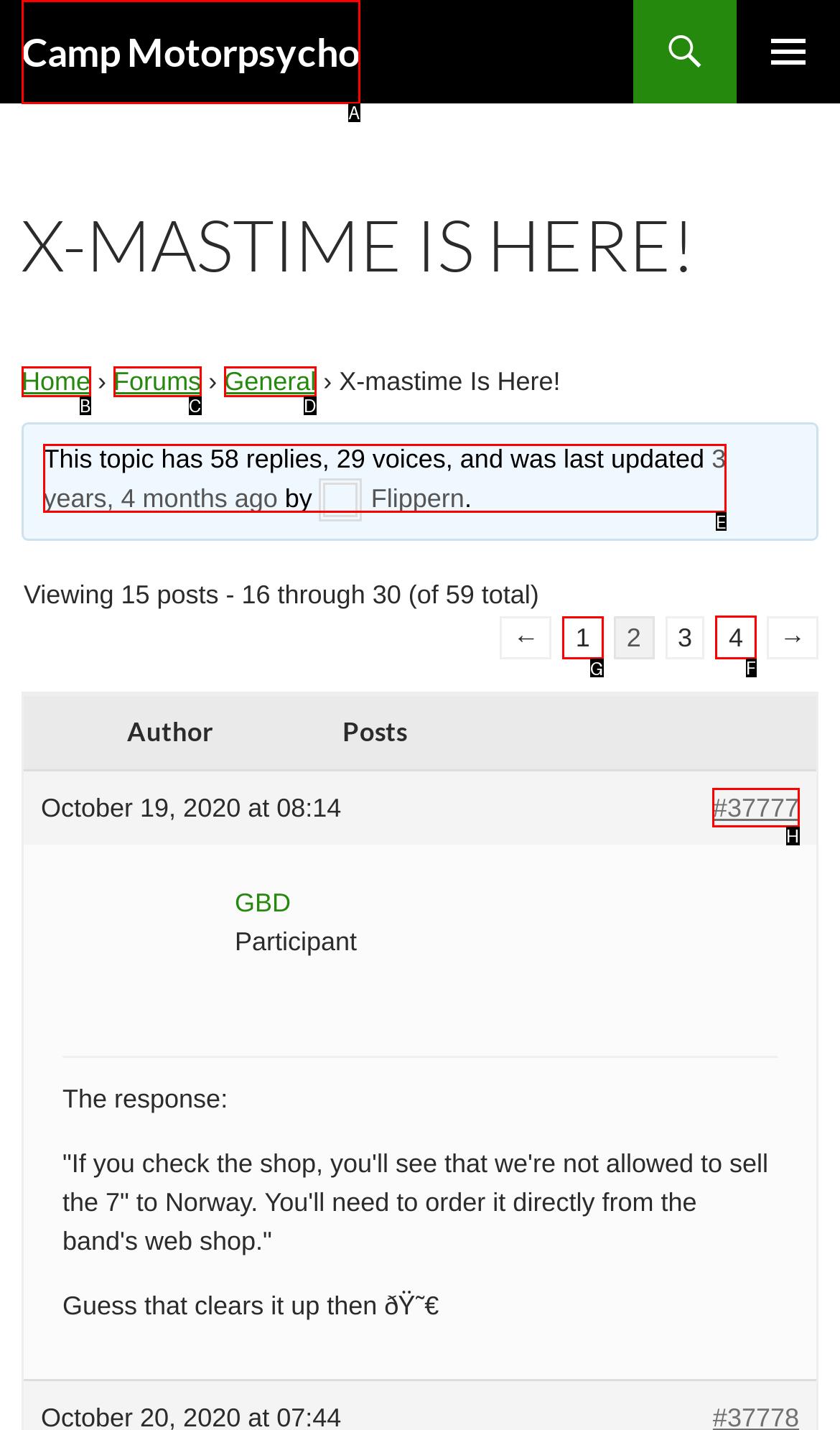Determine the HTML element to click for the instruction: Go to page 1.
Answer with the letter corresponding to the correct choice from the provided options.

G